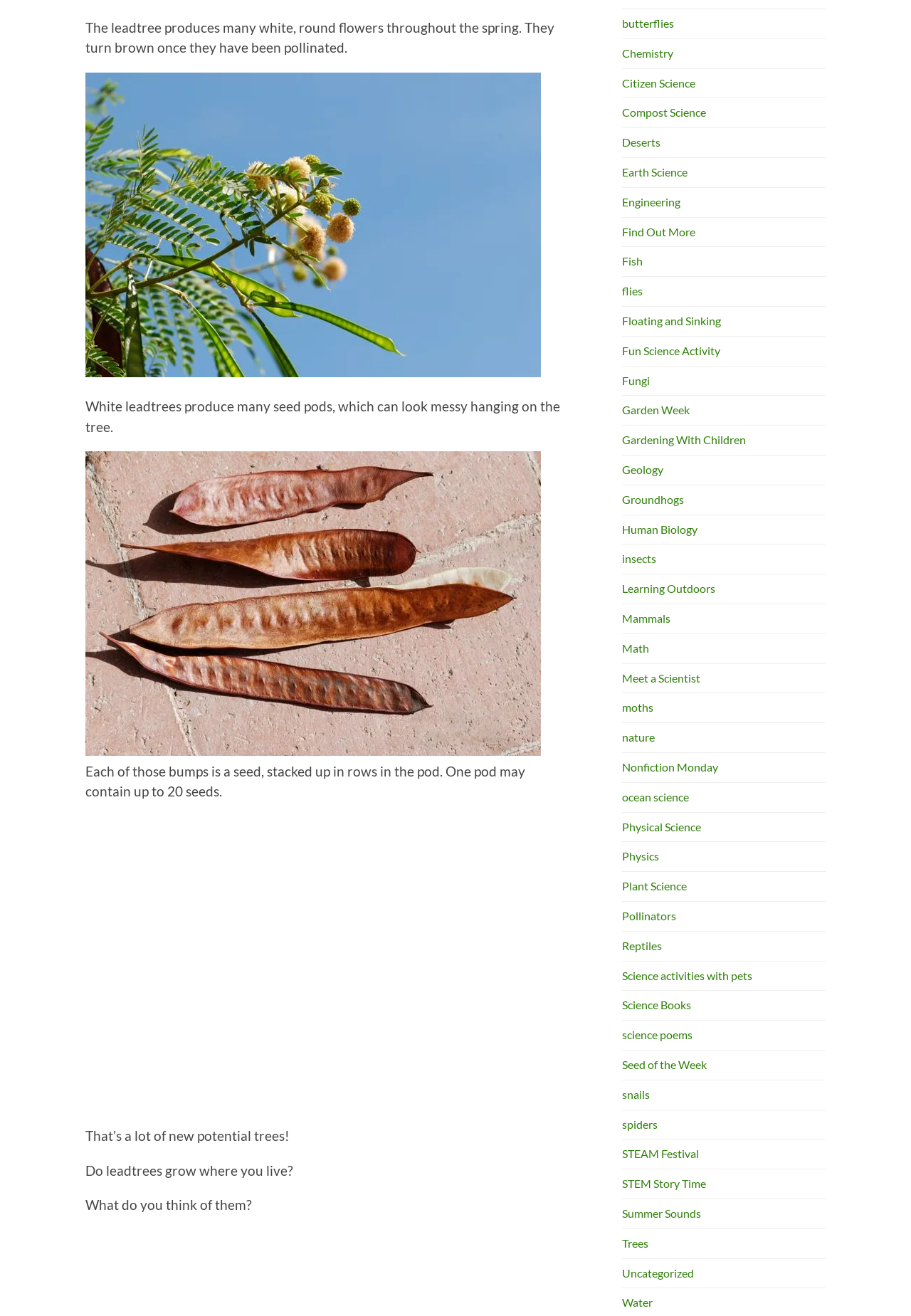What happens to the flowers of the leadtree after they are pollinated?
Give a one-word or short-phrase answer derived from the screenshot.

they turn brown